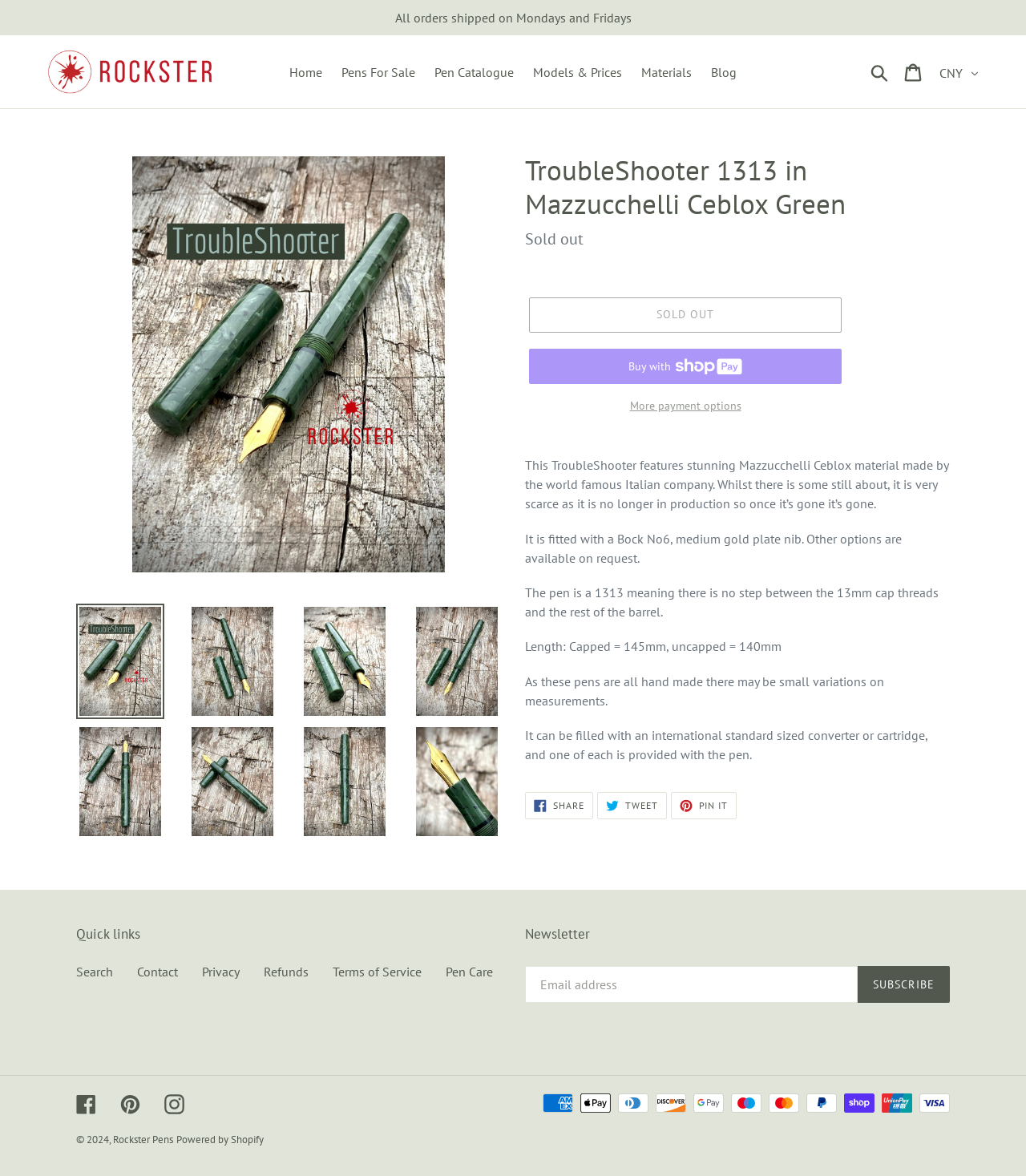Provide the bounding box coordinates for the UI element that is described by this text: "Tweet Tweet on Twitter". The coordinates should be in the form of four float numbers between 0 and 1: [left, top, right, bottom].

[0.582, 0.674, 0.65, 0.697]